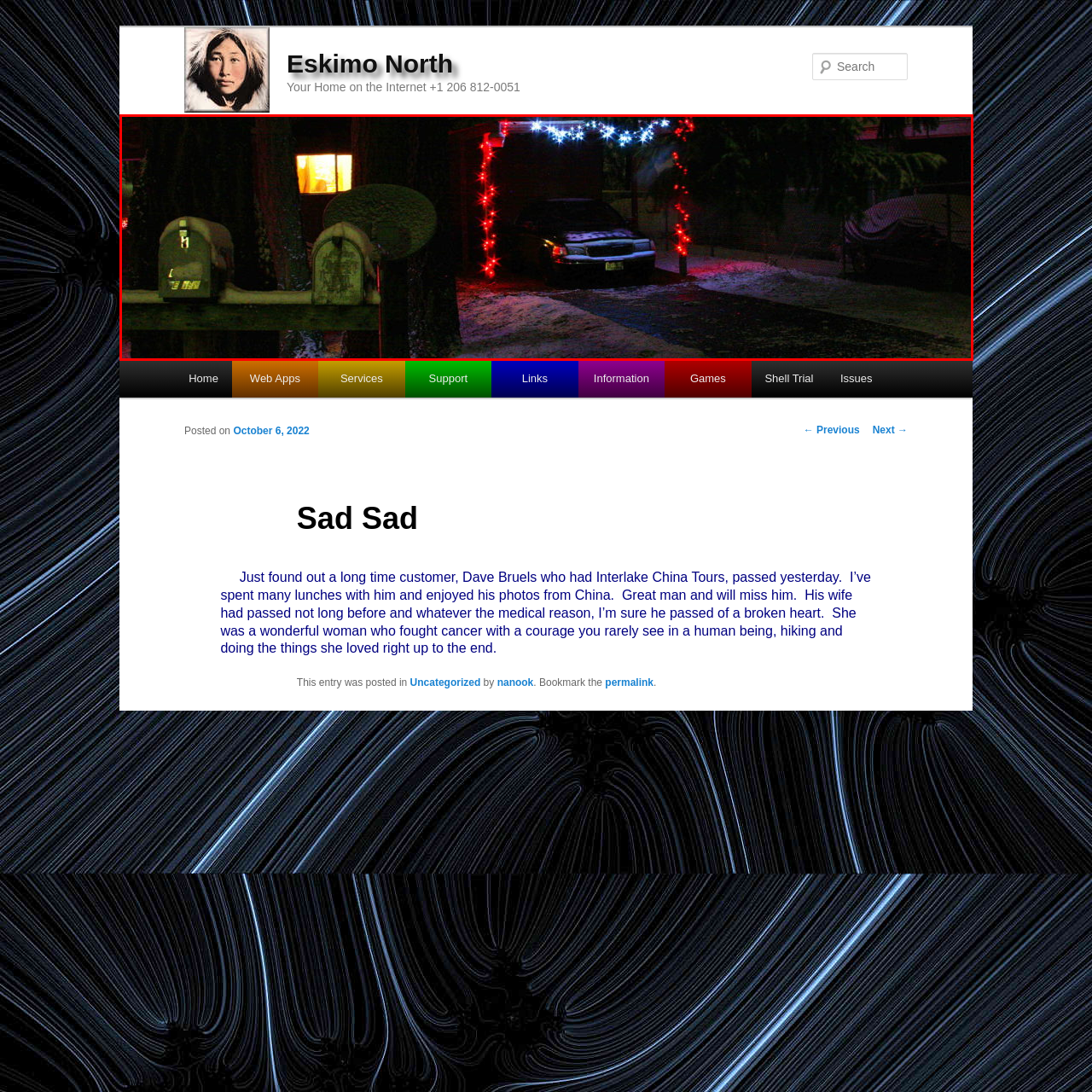Analyze the image encased in the red boundary, What is the purpose of the lights on the archway?
 Respond using a single word or phrase.

Holiday decoration